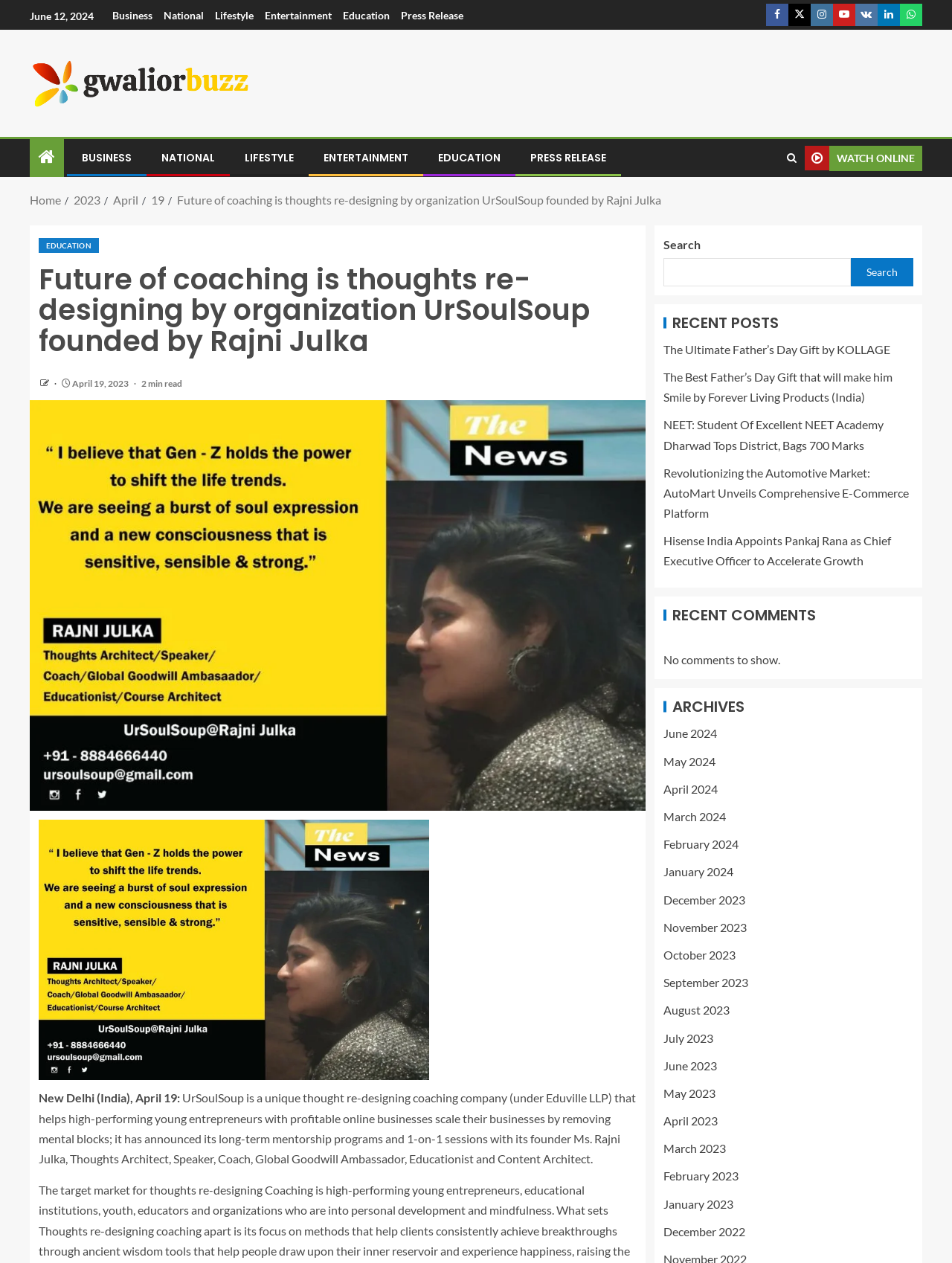Specify the bounding box coordinates for the region that must be clicked to perform the given instruction: "Click on the 'WATCH ONLINE' button".

[0.845, 0.115, 0.969, 0.135]